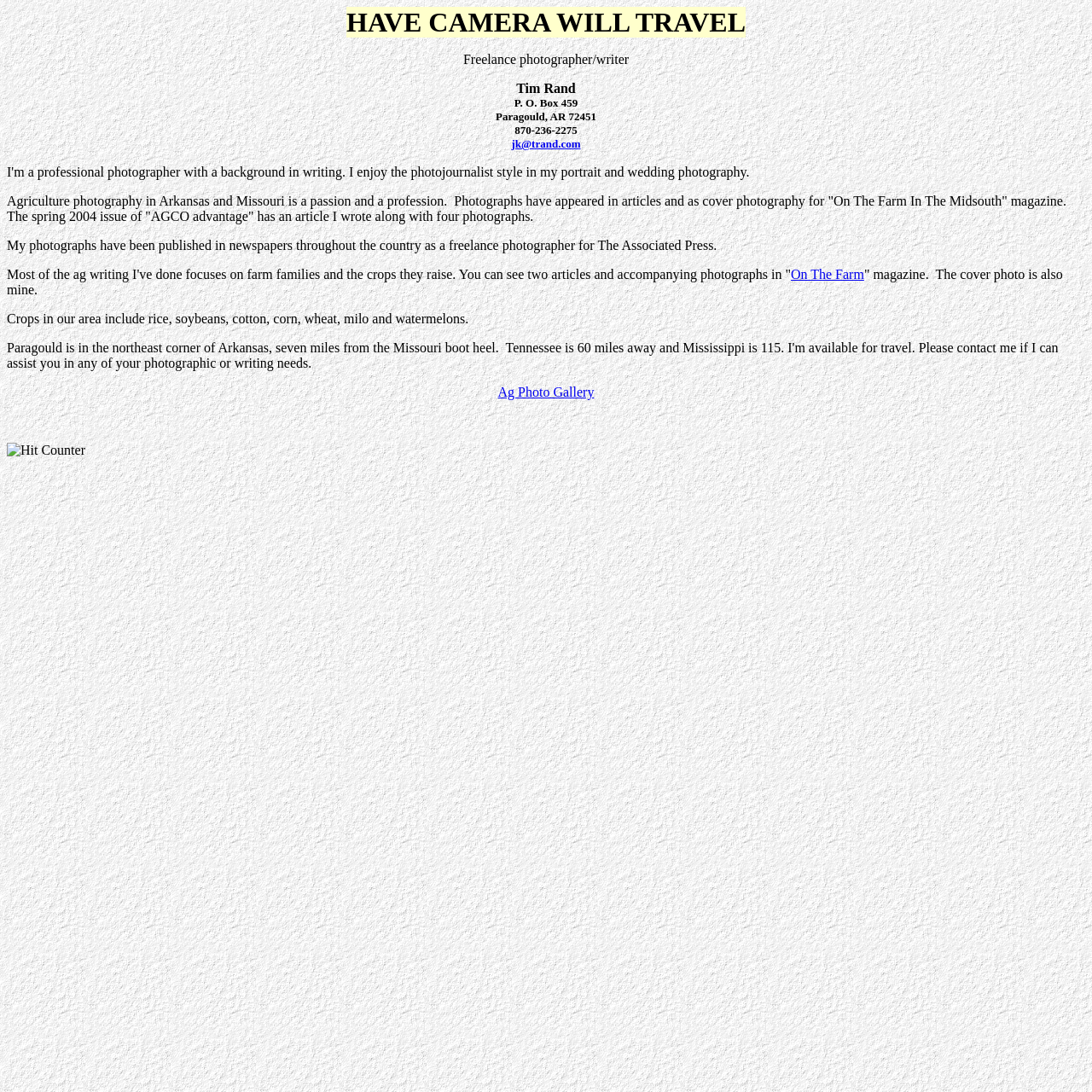Locate the bounding box of the UI element defined by this description: "jk@trand.com". The coordinates should be given as four float numbers between 0 and 1, formatted as [left, top, right, bottom].

[0.468, 0.126, 0.532, 0.138]